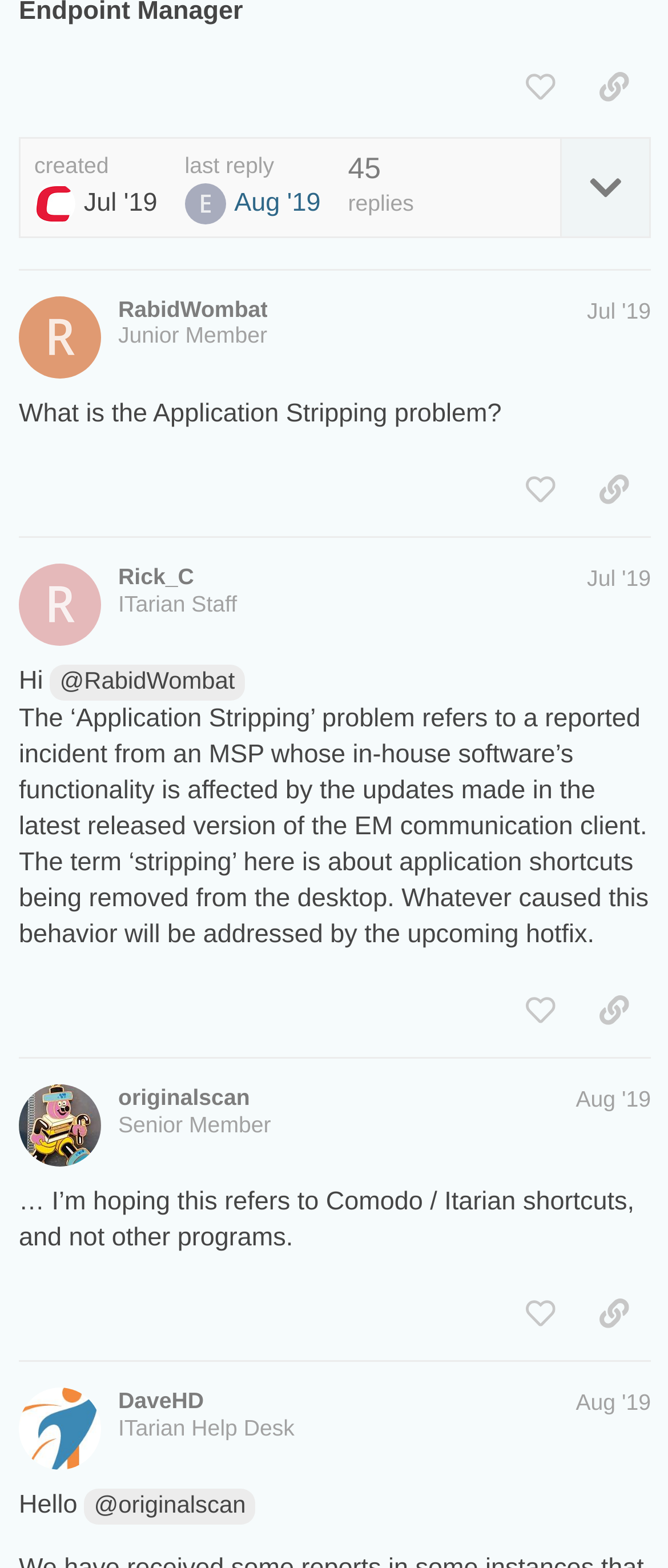Who is addressed in the post by @originalscan?
Please elaborate on the answer to the question with detailed information.

I found the post by @originalscan and it mentions '@RabidWombat', indicating that @RabidWombat is the person being addressed in the post.